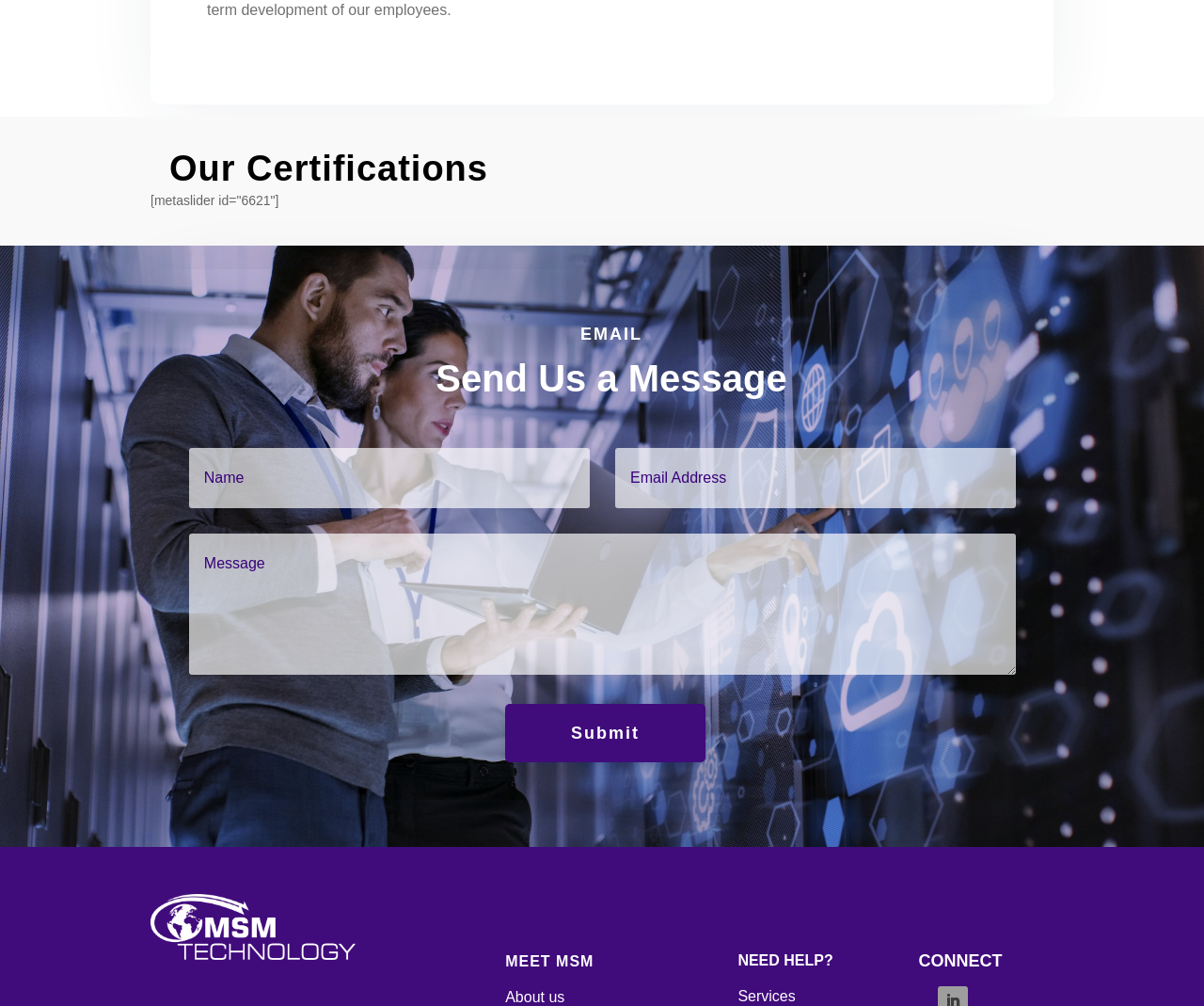Provide a one-word or one-phrase answer to the question:
What is the theme of the certifications mentioned?

Unknown